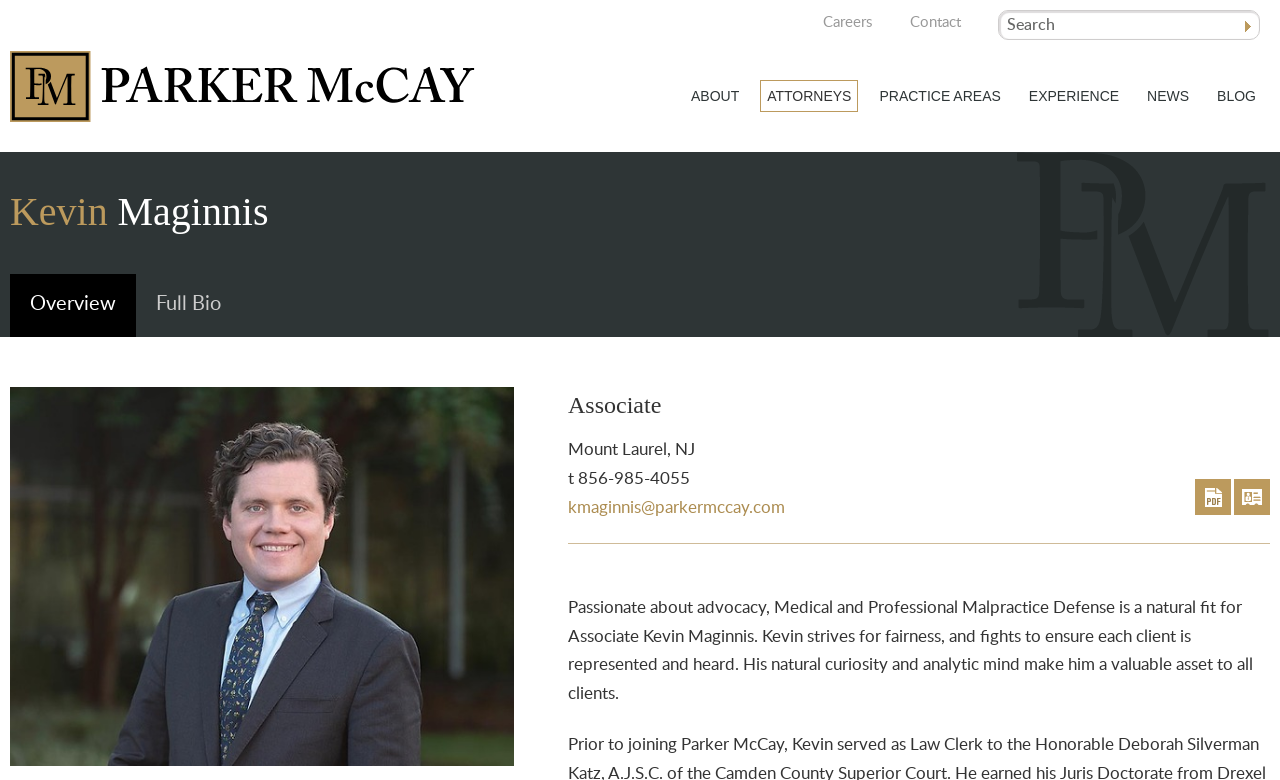Determine the bounding box coordinates in the format (top-left x, top-left y, bottom-right x, bottom-right y). Ensure all values are floating point numbers between 0 and 1. Identify the bounding box of the UI element described by: Experience

[0.798, 0.103, 0.88, 0.144]